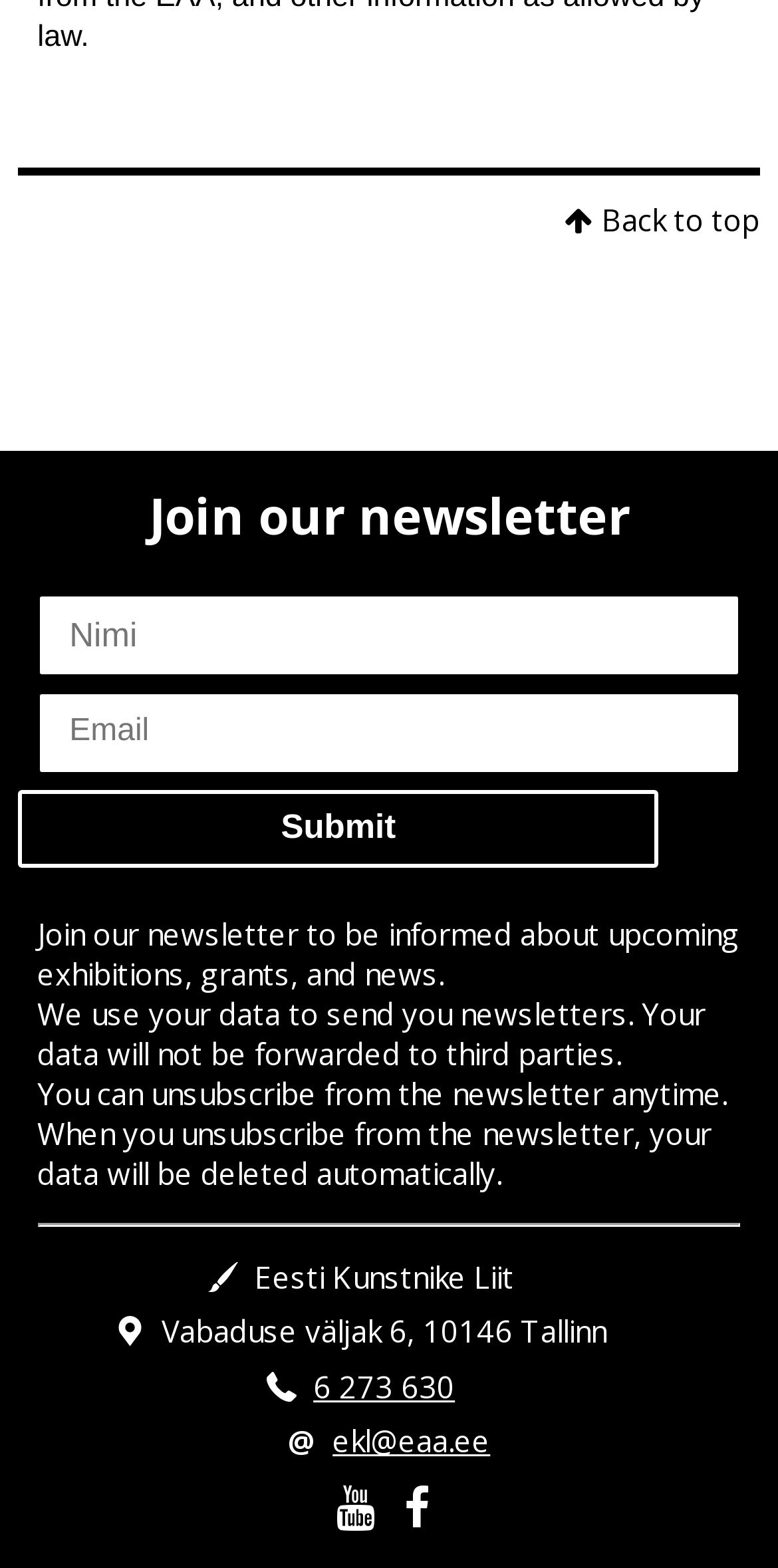Can you give a detailed response to the following question using the information from the image? What happens when you unsubscribe from the newsletter?

This information can be found in the text 'When you unsubscribe from the newsletter, your data will be deleted automatically.' which is located below the 'You can unsubscribe from the newsletter anytime.' text.